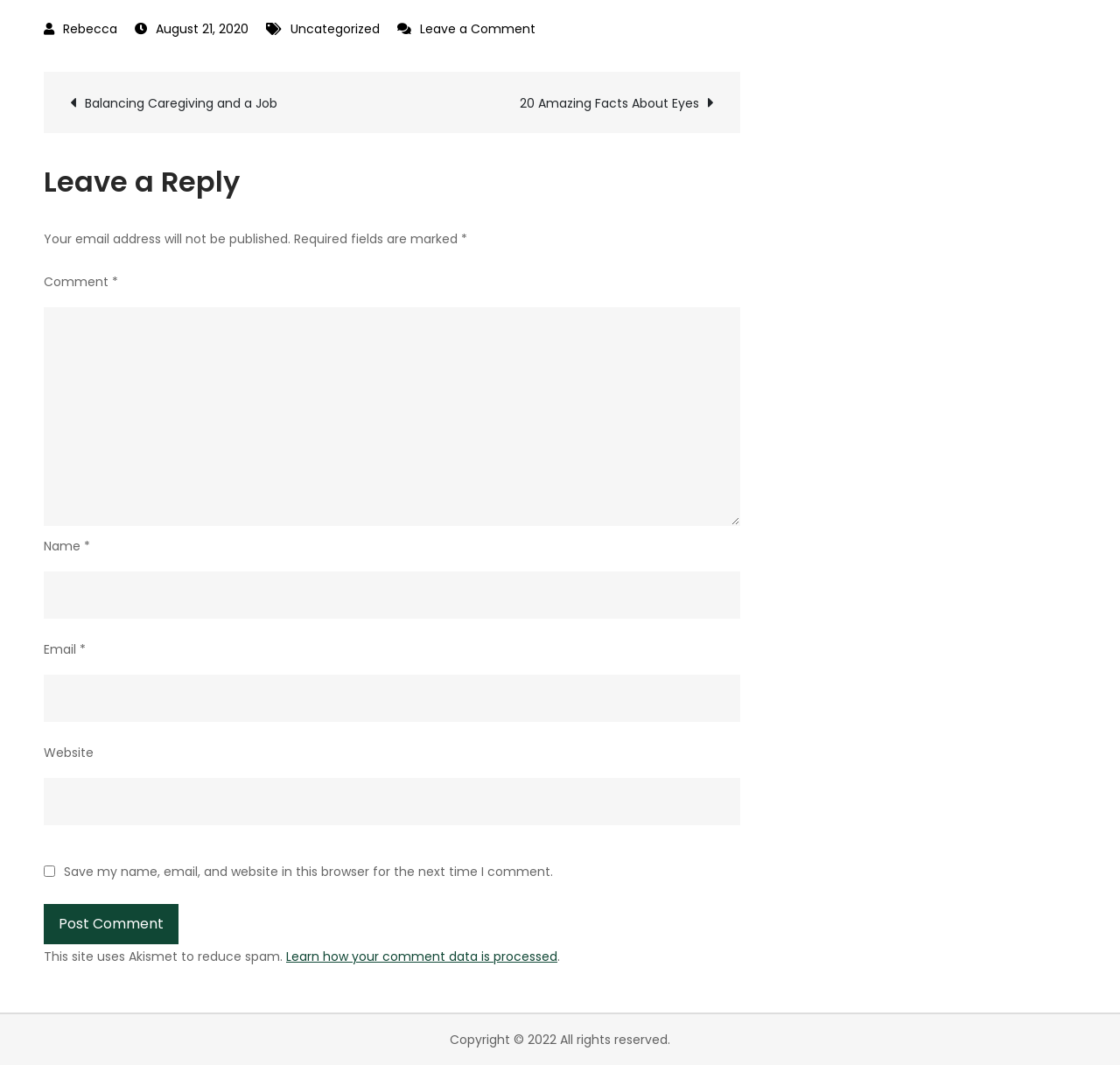Find the bounding box coordinates of the area that needs to be clicked in order to achieve the following instruction: "Learn how your comment data is processed". The coordinates should be specified as four float numbers between 0 and 1, i.e., [left, top, right, bottom].

[0.255, 0.89, 0.498, 0.906]